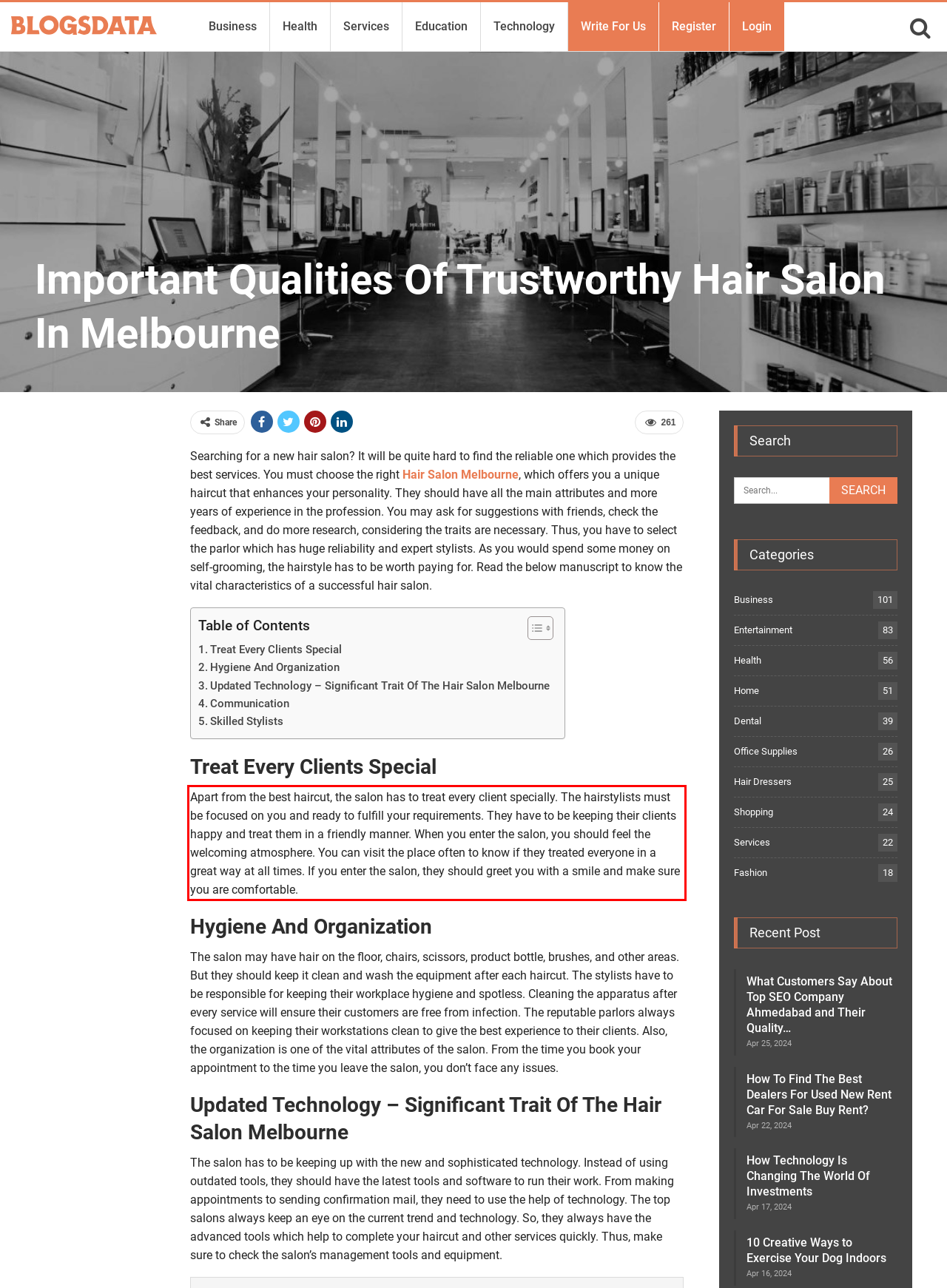Within the provided webpage screenshot, find the red rectangle bounding box and perform OCR to obtain the text content.

Apart from the best haircut, the salon has to treat every client specially. The hairstylists must be focused on you and ready to fulfill your requirements. They have to be keeping their clients happy and treat them in a friendly manner. When you enter the salon, you should feel the welcoming atmosphere. You can visit the place often to know if they treated everyone in a great way at all times. If you enter the salon, they should greet you with a smile and make sure you are comfortable.